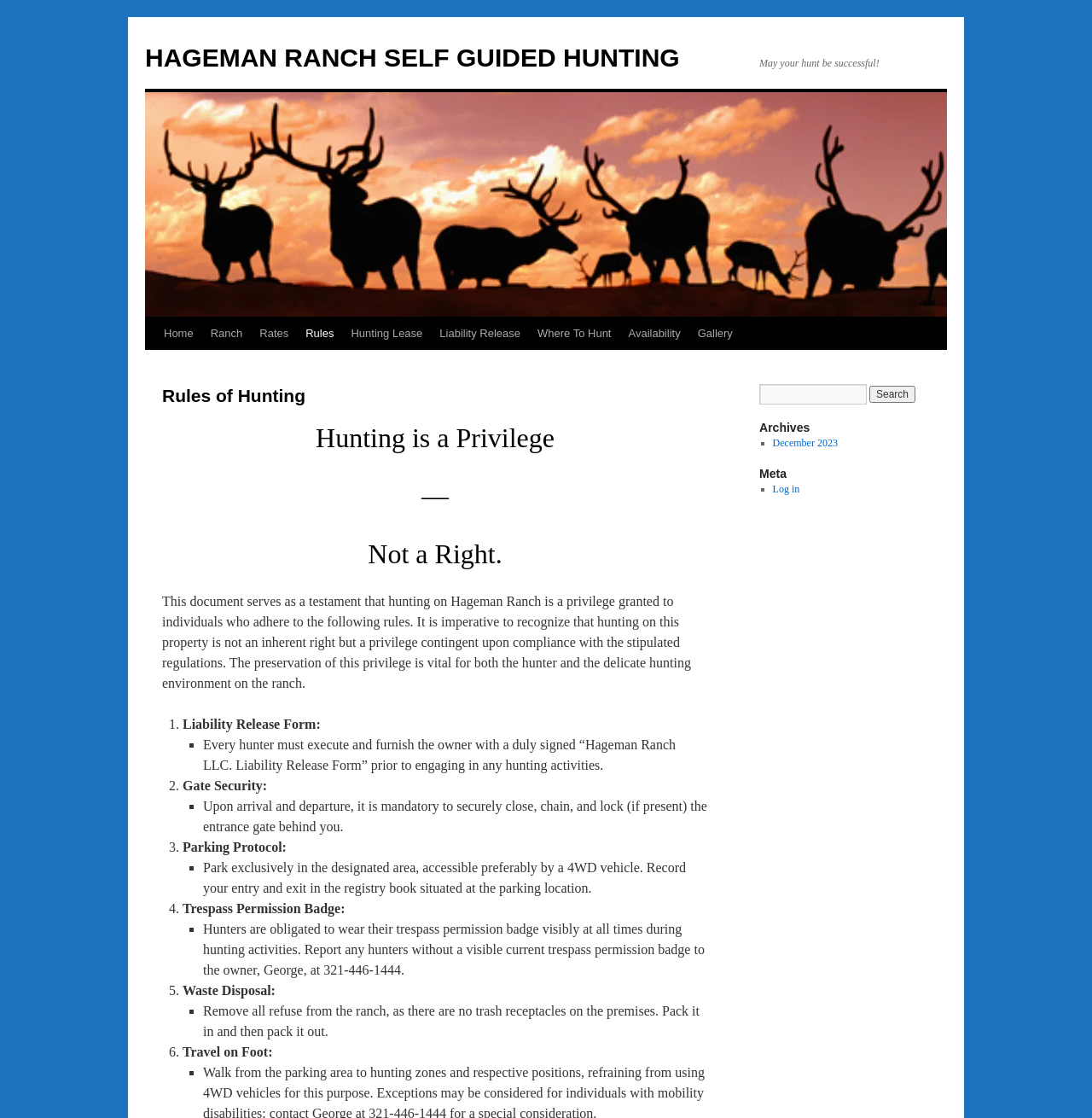What should hunters do with their trash?
Using the image as a reference, give an elaborate response to the question.

The rule 'Remove all refuse from the ranch, as there are no trash receptacles on the premises. Pack it in and then pack it out.' suggests that hunters should take their trash with them when they leave the ranch, rather than leaving it behind.